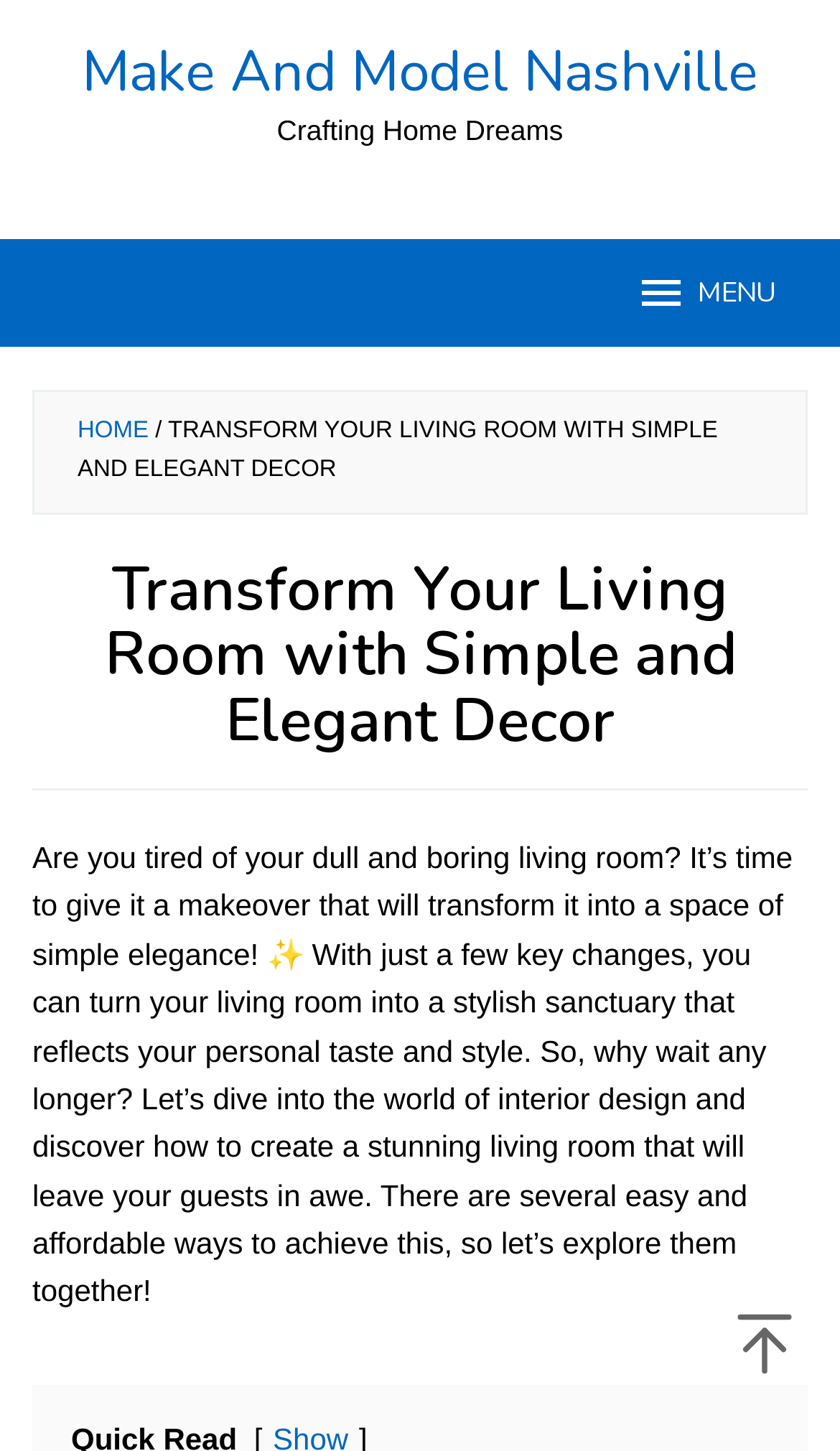Produce an extensive caption that describes everything on the webpage.

The webpage is about transforming a living room into a cozy and stylish space. At the top left, there is a link to "Make And Model Nashville" and a static text "Crafting Home Dreams" positioned next to it. On the top right, there is a link to "MENU". Below the "Make And Model Nashville" link, there are two links, "HOME" and a slash symbol, positioned side by side.

The main content of the webpage is headed by a large title "TRANSFORM YOUR LIVING ROOM WITH SIMPLE AND ELEGANT DECOR" which spans almost the entire width of the page. Below the title, there is a header that repeats the same title. The main article starts with a question, asking if the reader is tired of their dull and boring living room, and then goes on to describe how to give it a makeover to create a stylish sanctuary. The article is divided into paragraphs, with the first paragraph introducing the idea of transforming the living room and the subsequent paragraphs providing tips and tricks to achieve this.